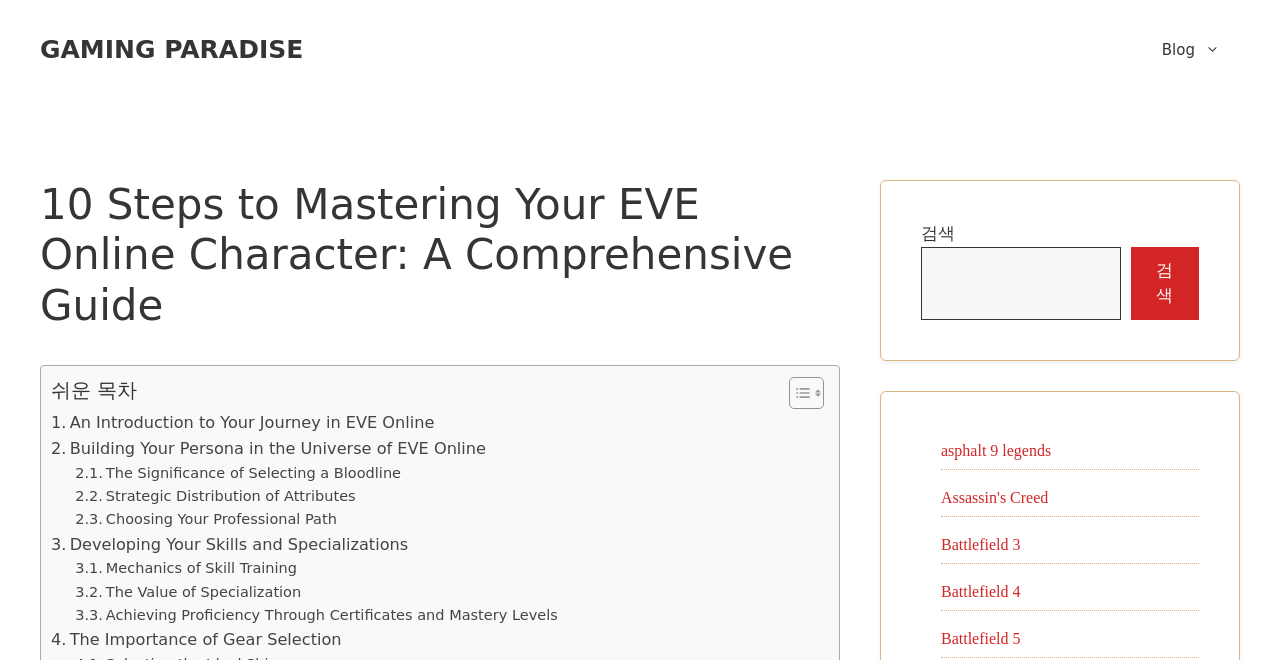Determine the bounding box coordinates for the clickable element required to fulfill the instruction: "Search for something". Provide the coordinates as four float numbers between 0 and 1, i.e., [left, top, right, bottom].

[0.72, 0.373, 0.876, 0.484]